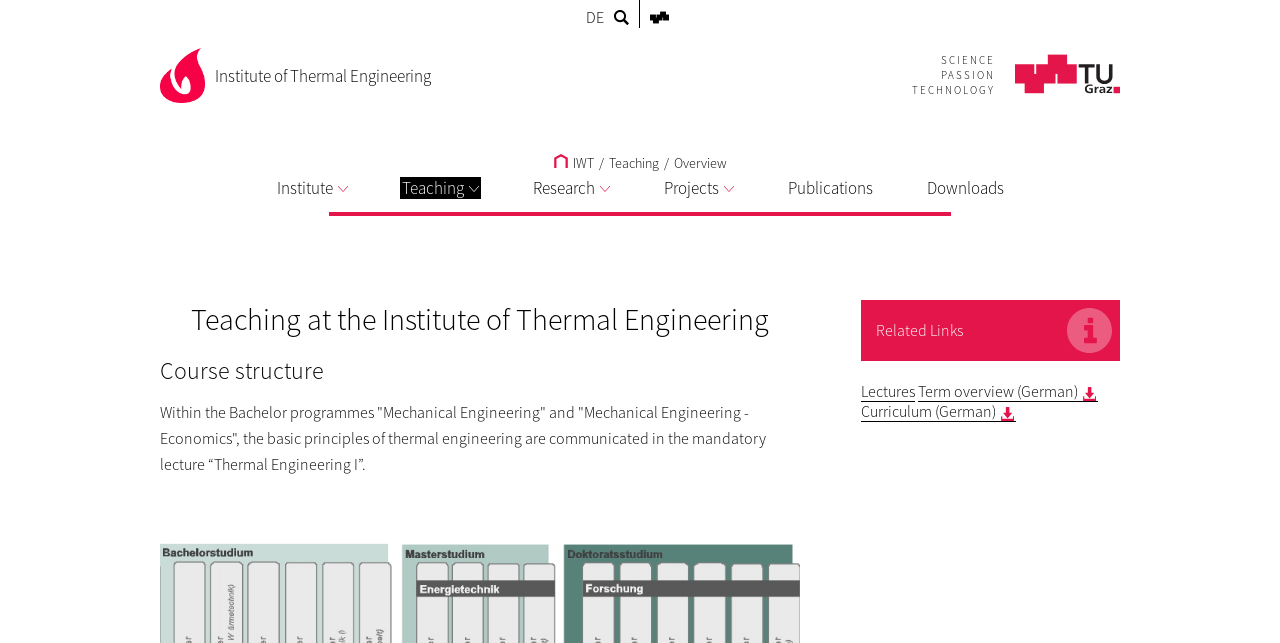Please find the bounding box coordinates of the element that needs to be clicked to perform the following instruction: "View lectures". The bounding box coordinates should be four float numbers between 0 and 1, represented as [left, top, right, bottom].

[0.673, 0.592, 0.715, 0.624]